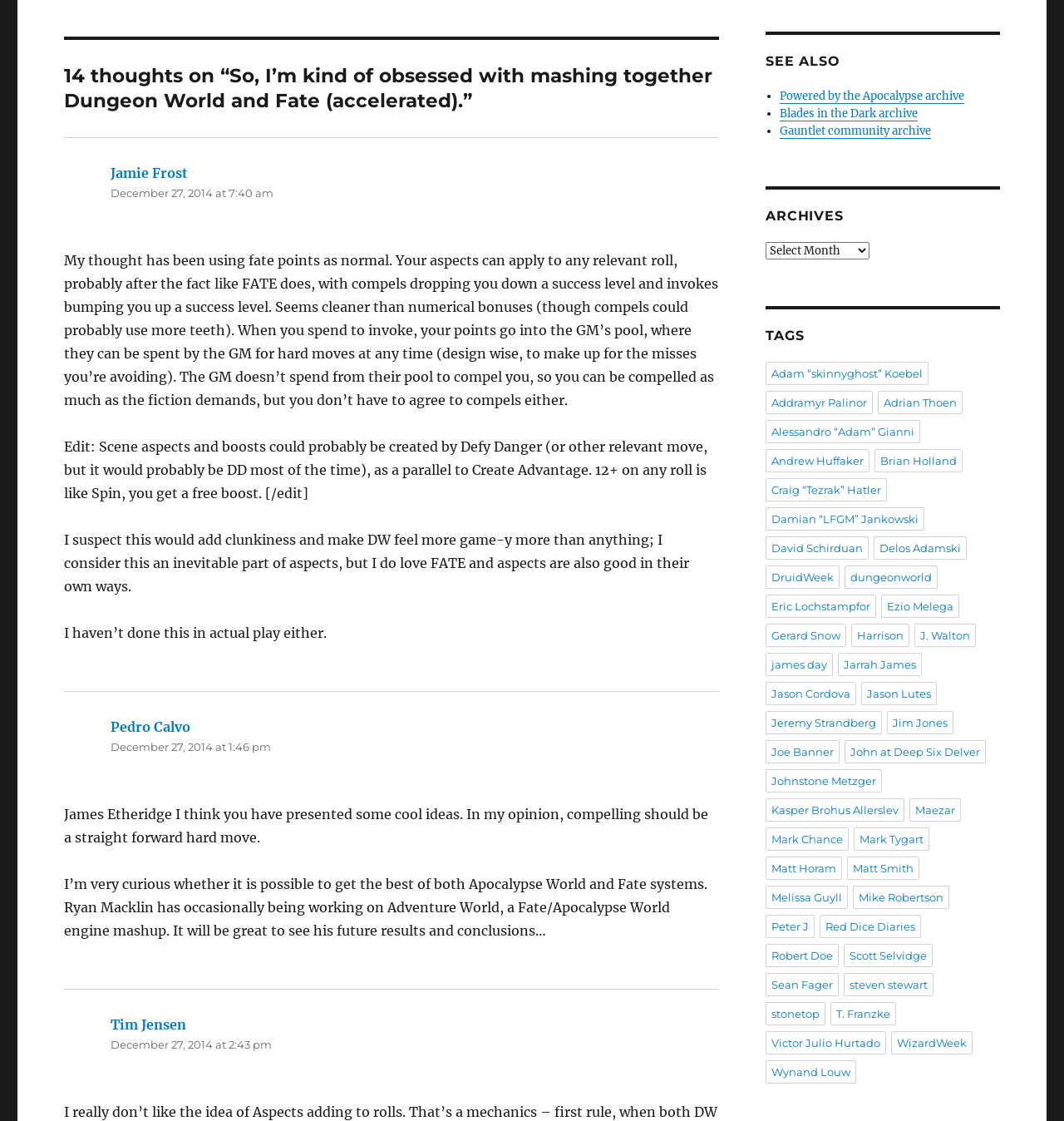What is the timestamp of the last comment on the blog post? Observe the screenshot and provide a one-word or short phrase answer.

December 27, 2014 at 2:43 pm